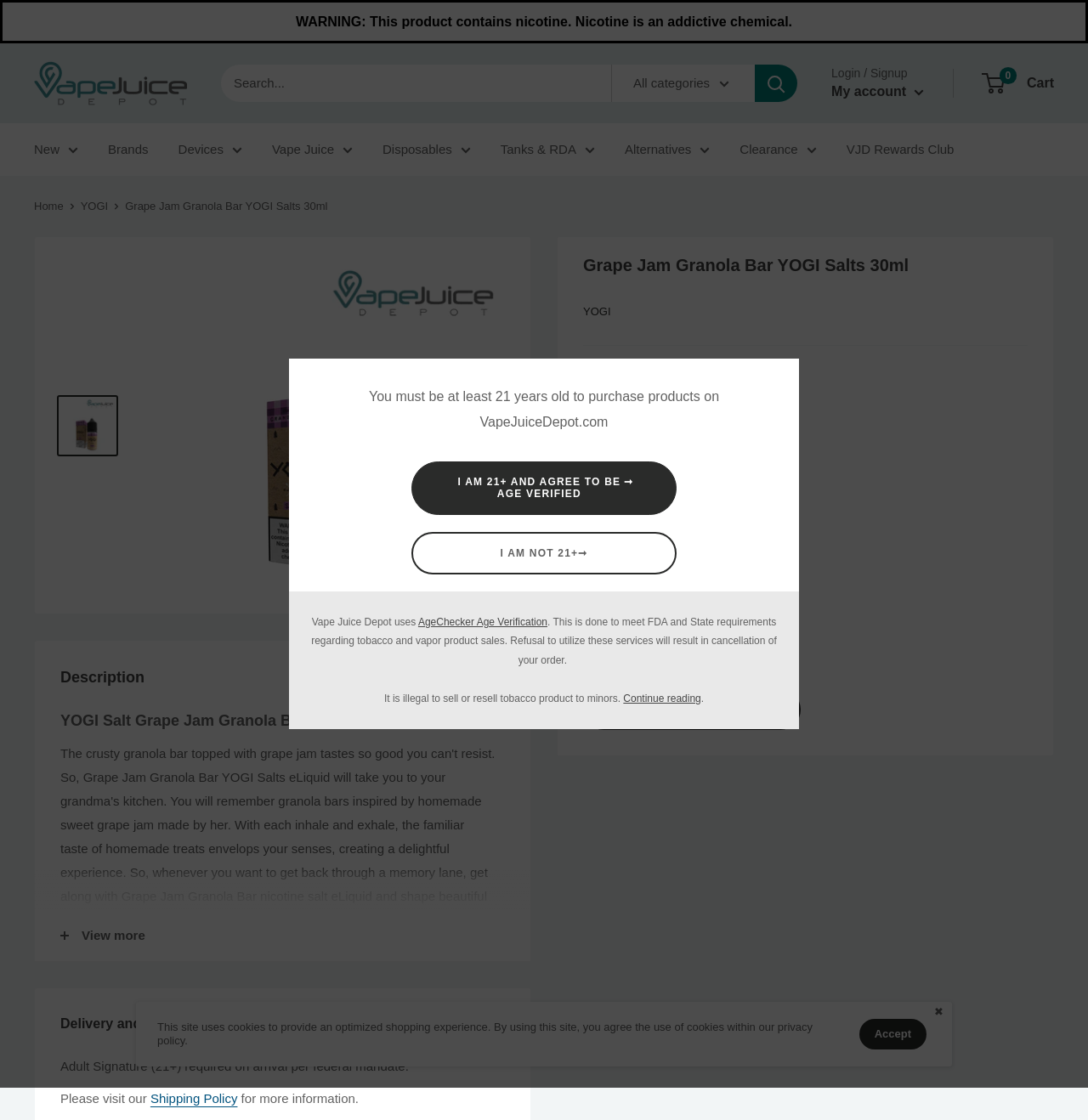Please identify the webpage's heading and generate its text content.

Grape Jam Granola Bar YOGI Salts 30ml